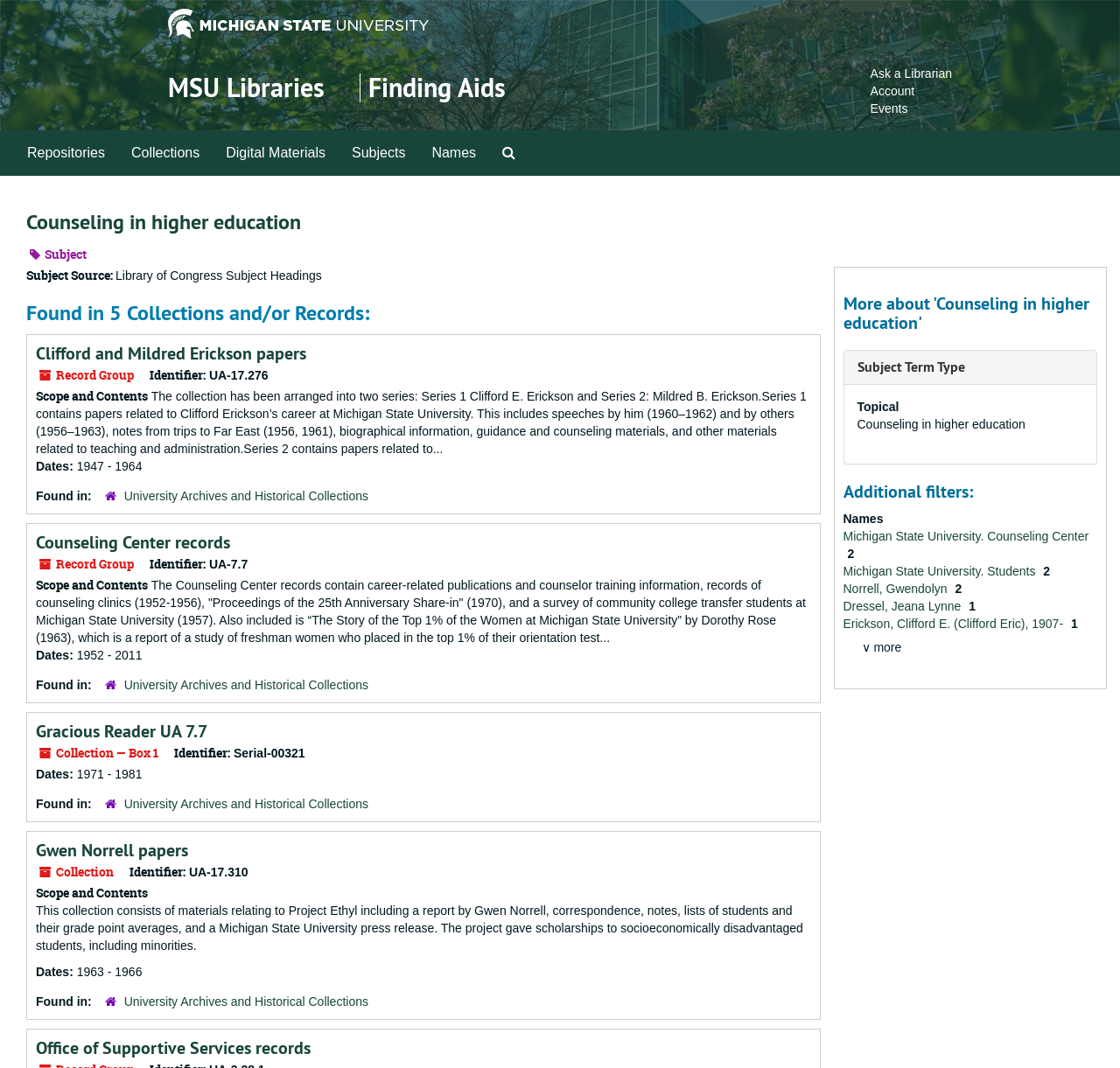Use the information in the screenshot to answer the question comprehensively: What is the name of the project that gave scholarships to socioeconomically disadvantaged students?

I found the answer by reading the static text element with the text 'This collection consists of materials relating to Project Ethyl...' which is located near the heading element with the text 'Gwen Norrell papers', indicating that the project that gave scholarships to socioeconomically disadvantaged students is Project Ethyl.